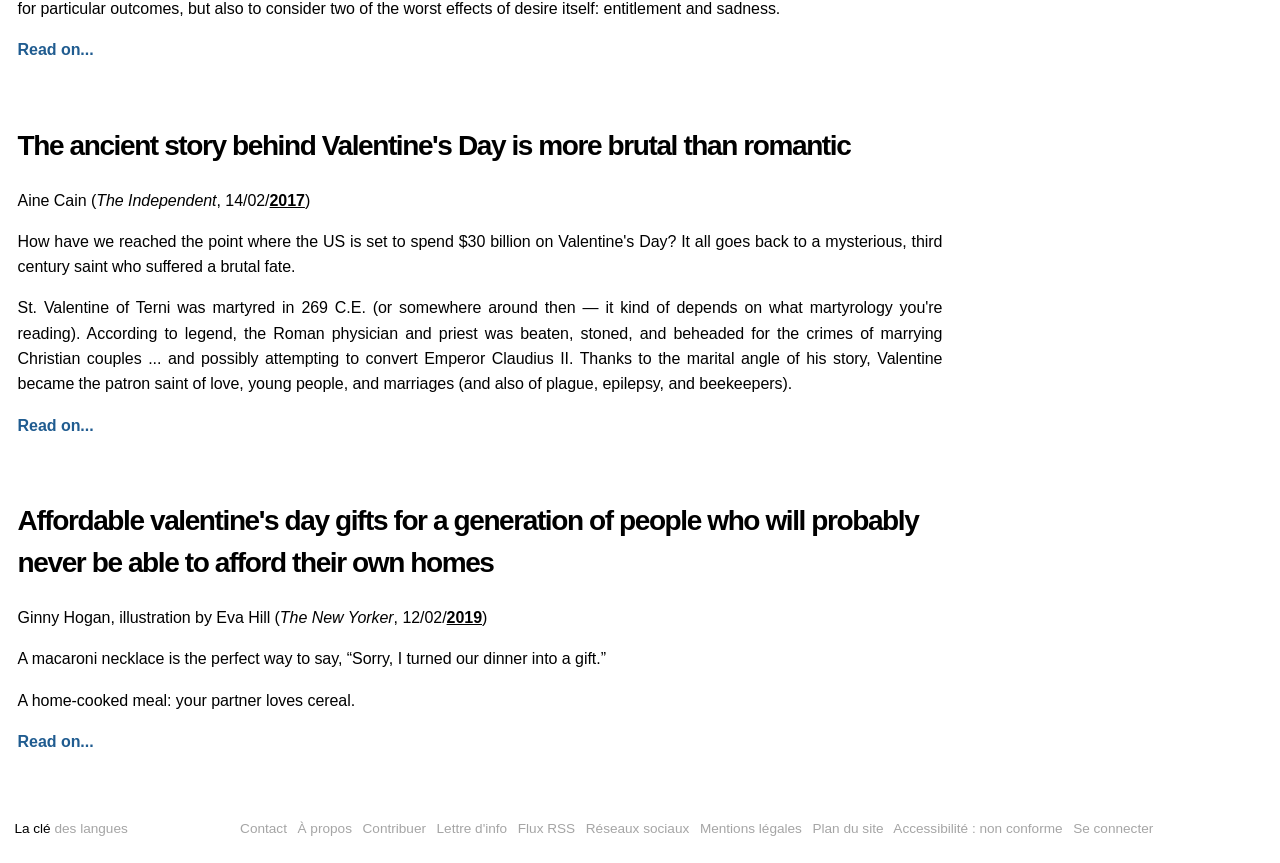Locate the bounding box of the UI element defined by this description: "Contact". The coordinates should be given as four float numbers between 0 and 1, formatted as [left, top, right, bottom].

[0.188, 0.951, 0.224, 0.969]